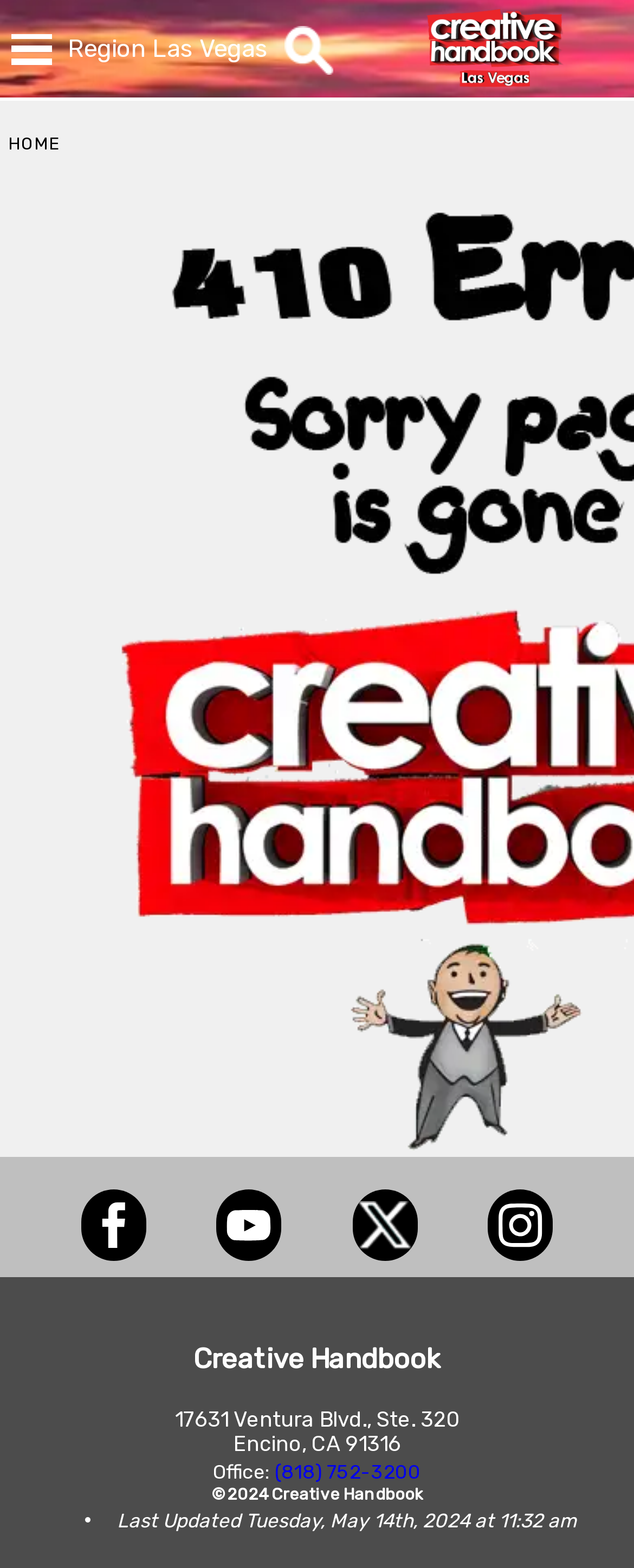Using the provided element description "alt="Creative Handbook"", determine the bounding box coordinates of the UI element.

[0.664, 0.041, 0.895, 0.06]